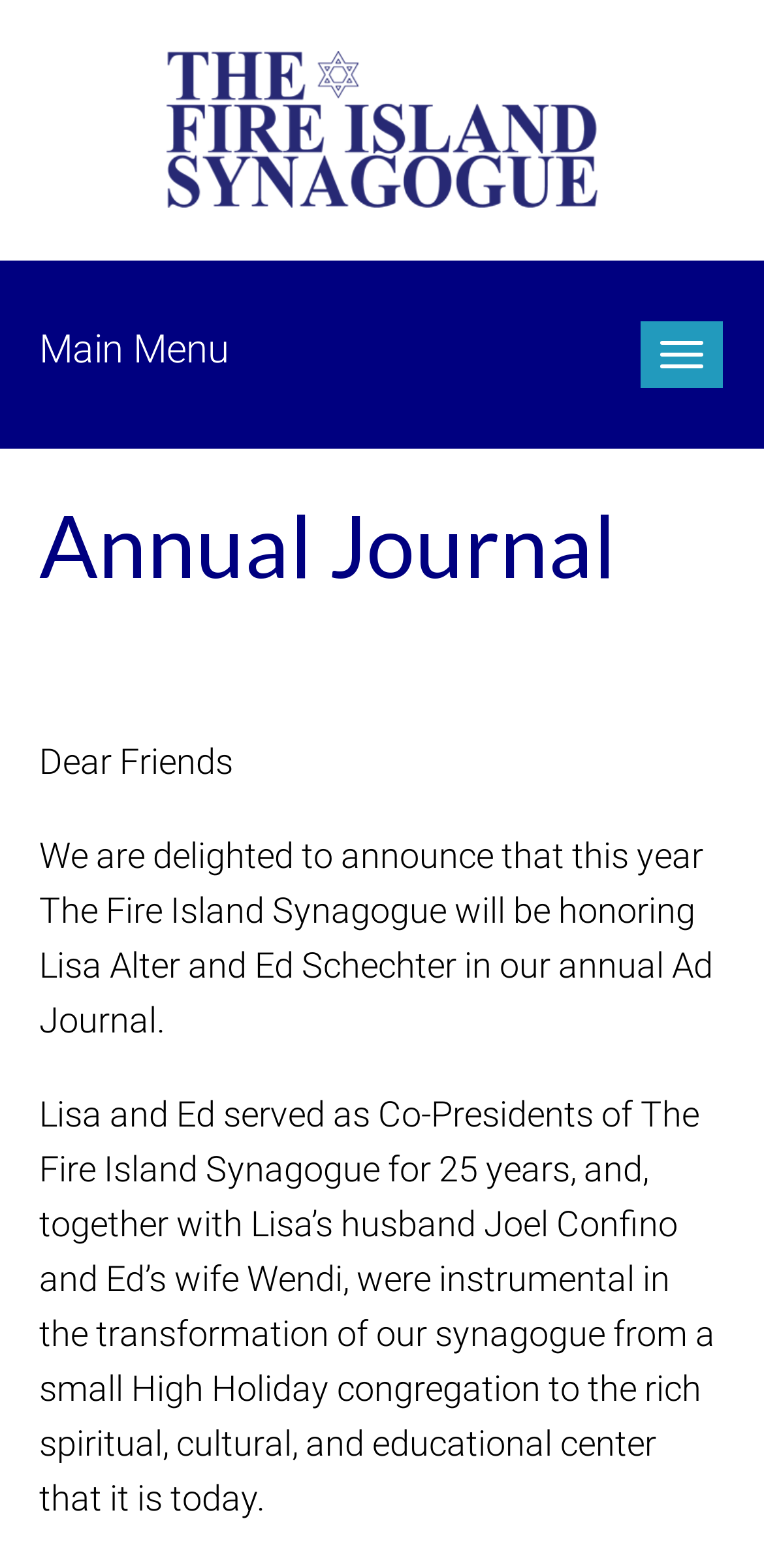Respond with a single word or short phrase to the following question: 
Who is being honored in the annual Ad Journal?

Lisa Alter and Ed Schechter